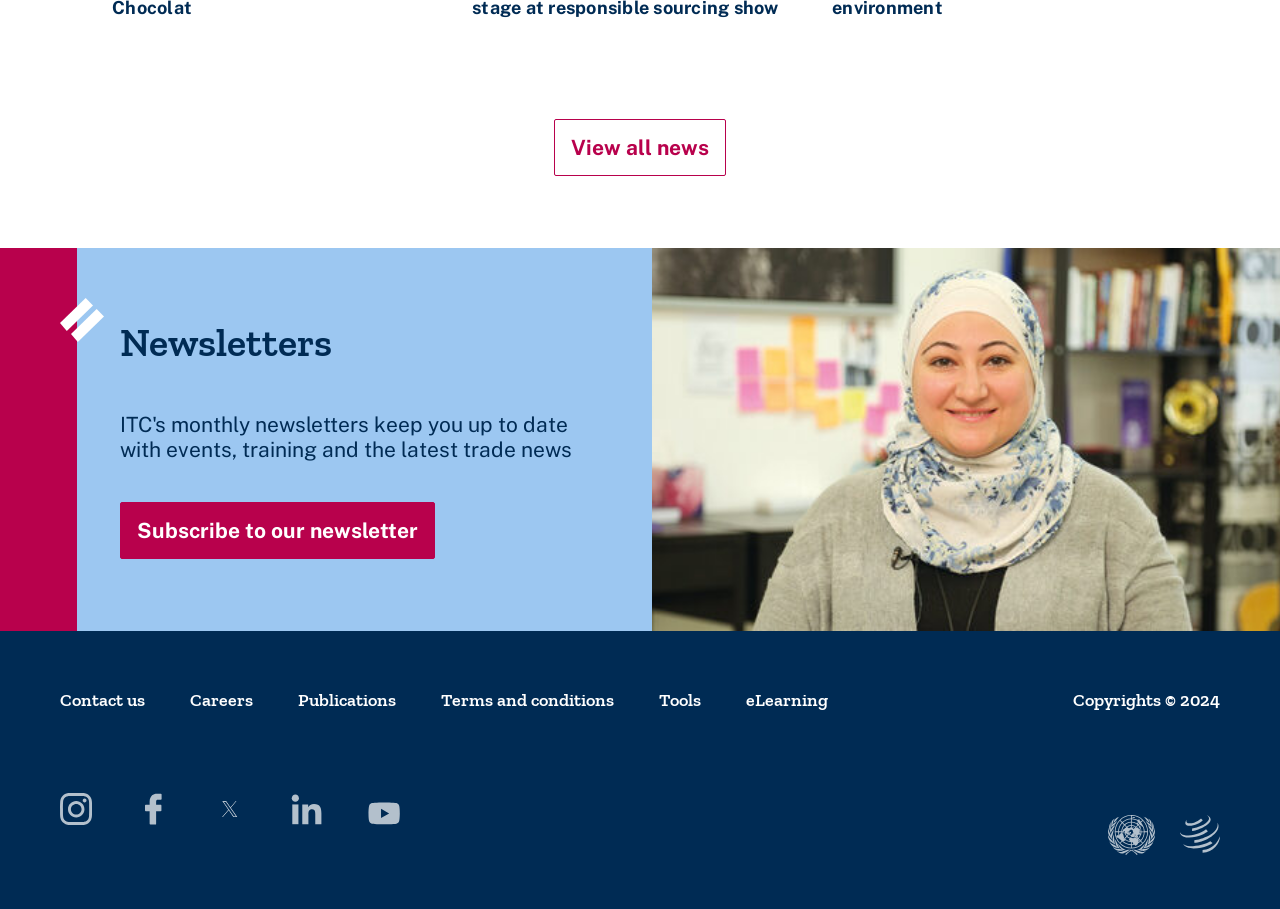Please specify the bounding box coordinates of the clickable region to carry out the following instruction: "Subscribe to our newsletter". The coordinates should be four float numbers between 0 and 1, in the format [left, top, right, bottom].

[0.094, 0.552, 0.34, 0.615]